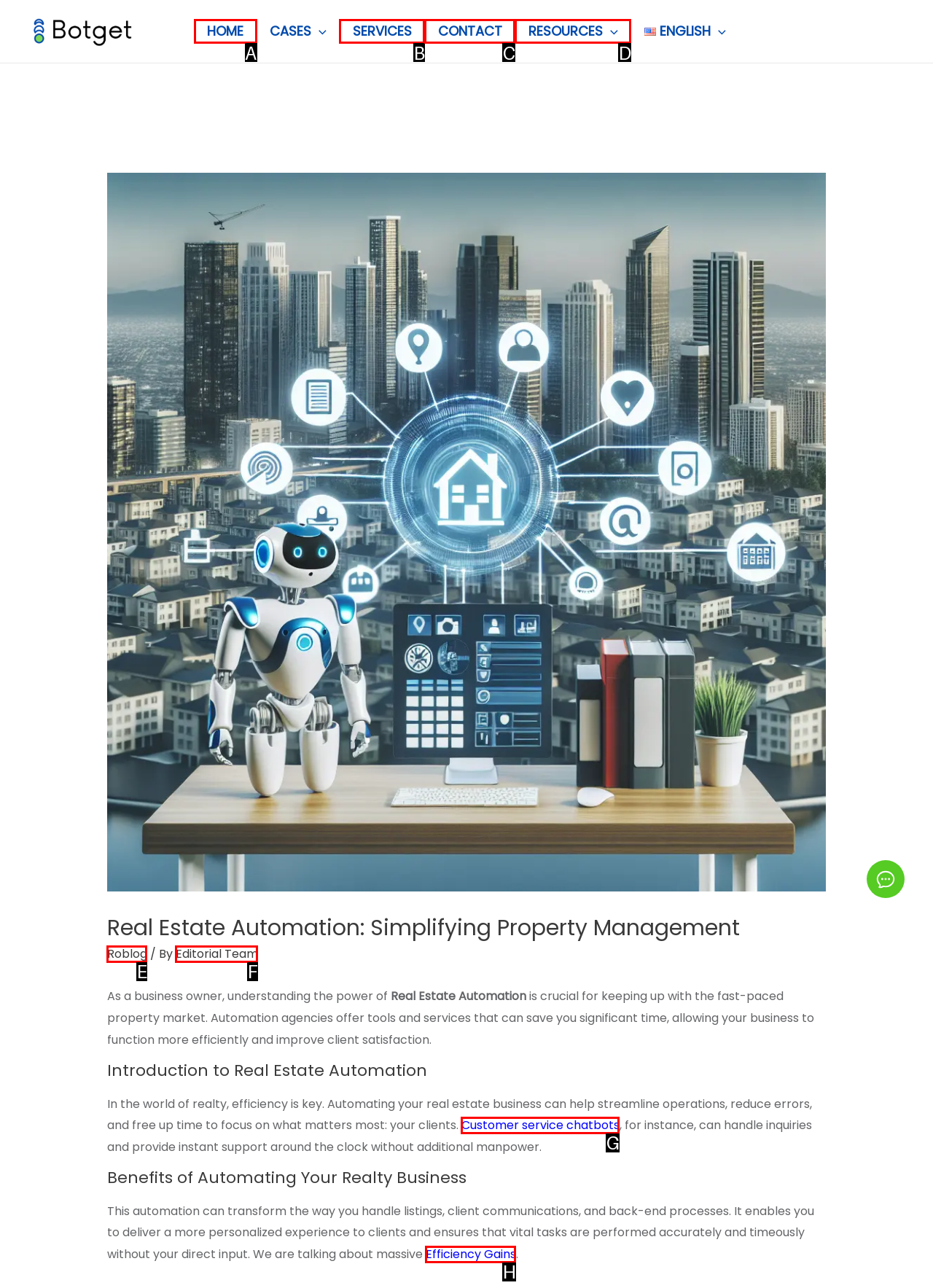From the choices provided, which HTML element best fits the description: Editorial Team? Answer with the appropriate letter.

F